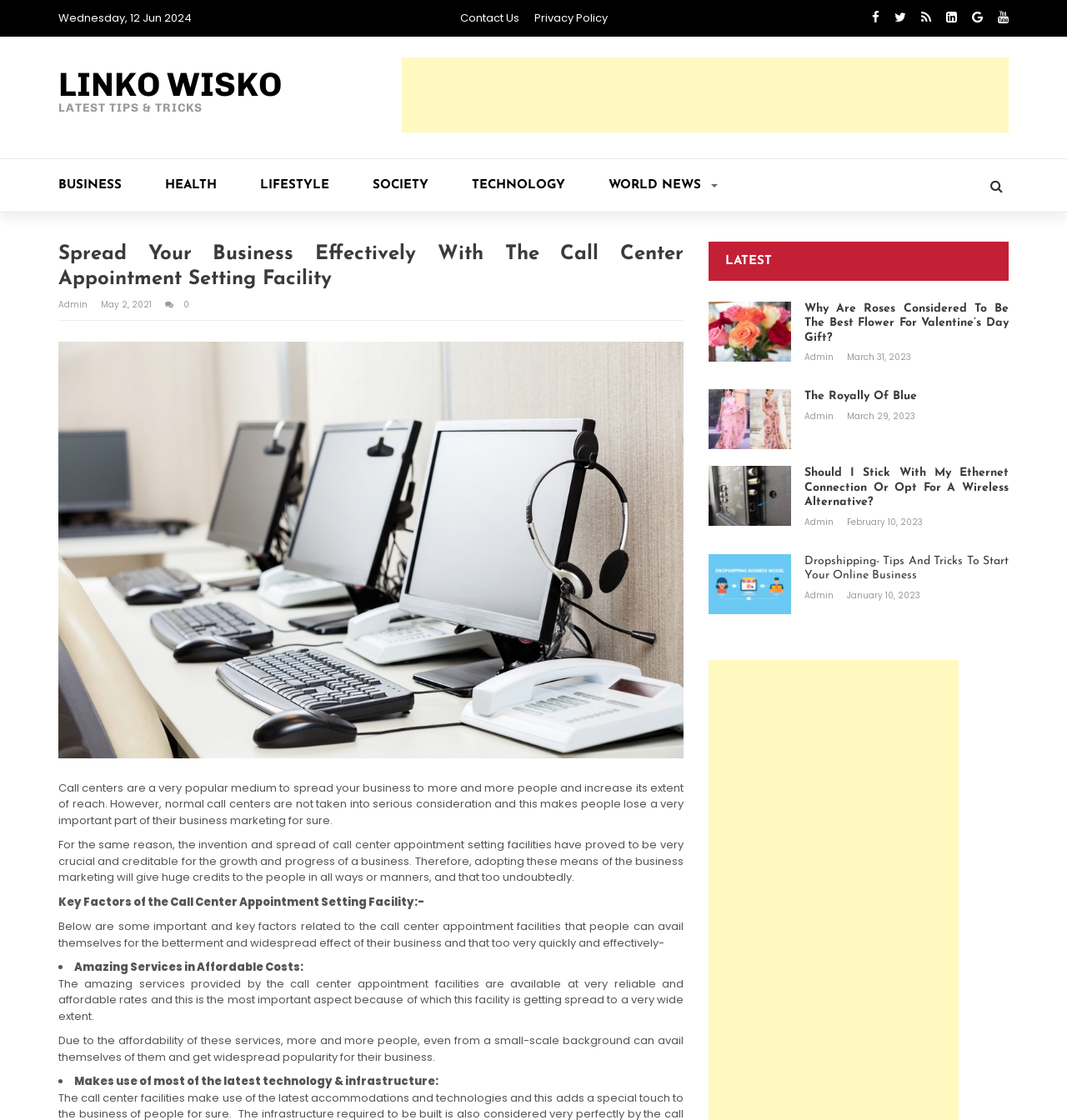Determine the bounding box coordinates of the section I need to click to execute the following instruction: "Click on the 'Admin' link". Provide the coordinates as four float numbers between 0 and 1, i.e., [left, top, right, bottom].

[0.055, 0.266, 0.084, 0.277]